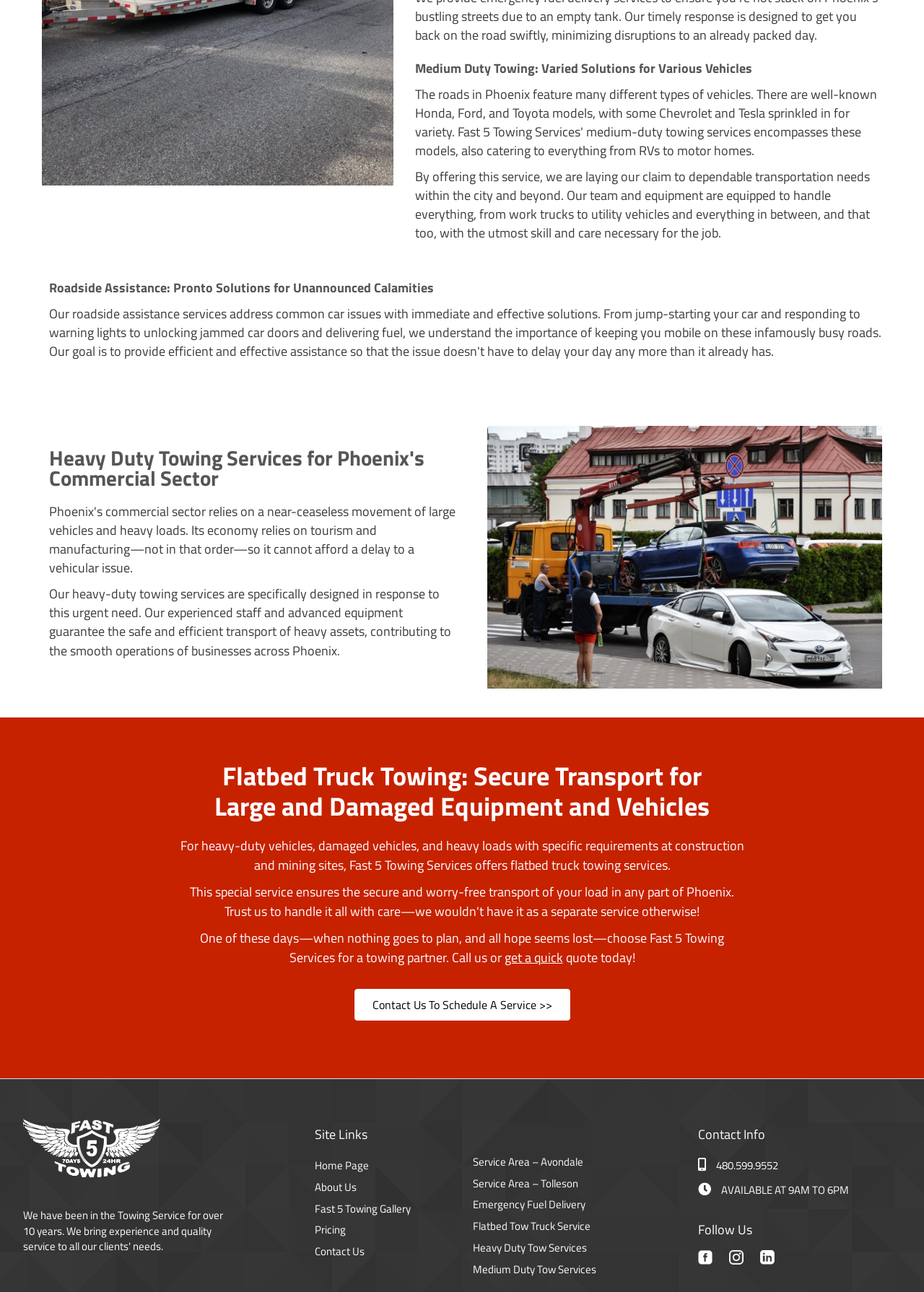Identify the bounding box coordinates necessary to click and complete the given instruction: "Click the 'Contact Us To Schedule A Service' button".

[0.383, 0.765, 0.617, 0.79]